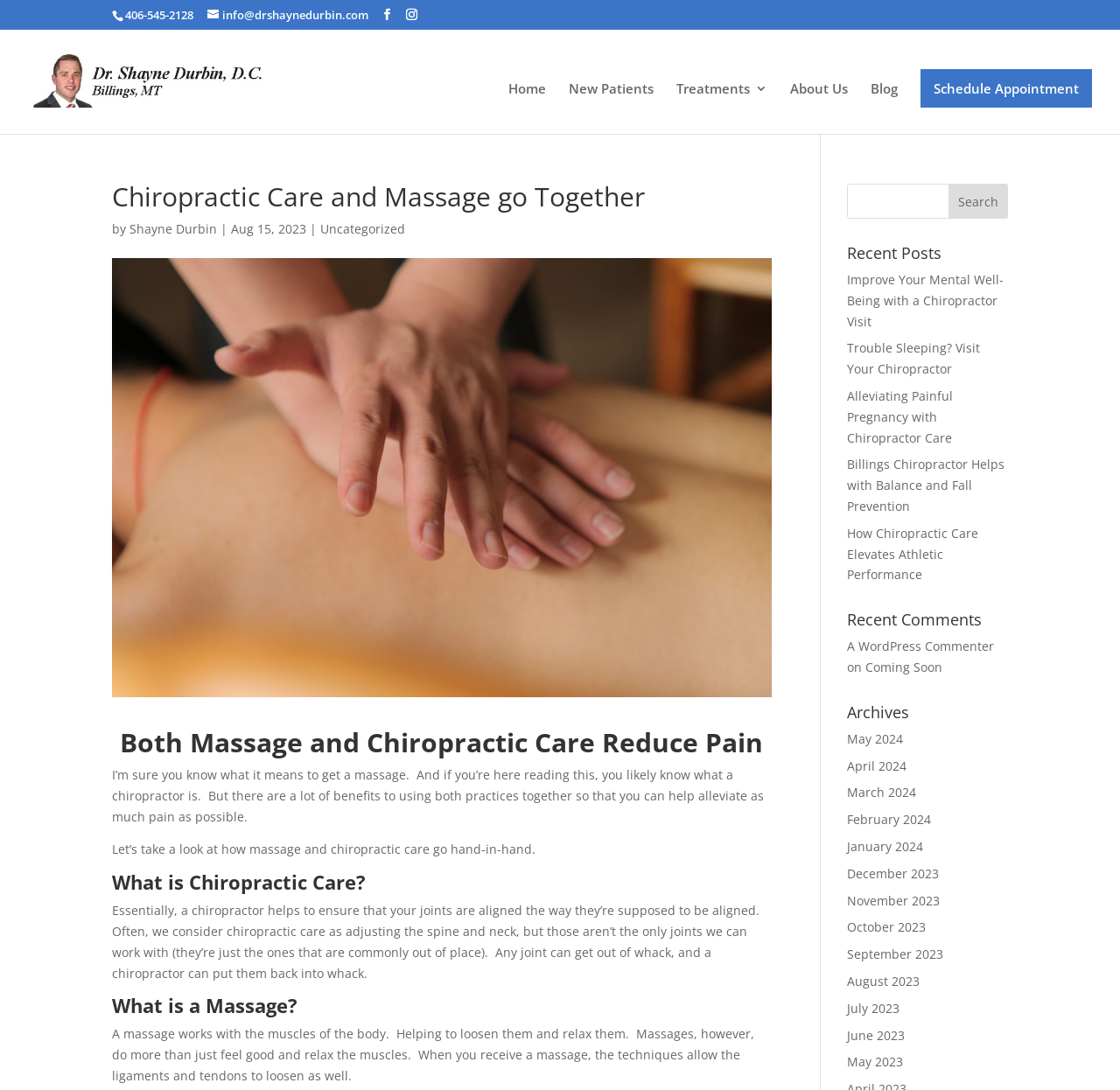How many recent posts are listed on the webpage?
Refer to the screenshot and deliver a thorough answer to the question presented.

I counted the number of link elements in the 'Recent Posts' section and found that there are 5 recent posts listed, which are 'Improve Your Mental Well-Being with a Chiropractor Visit', 'Trouble Sleeping? Visit Your Chiropractor', 'Alleviating Painful Pregnancy with Chiropractor Care', 'Billings Chiropractor Helps with Balance and Fall Prevention', and 'How Chiropractic Care Elevates Athletic Performance'.